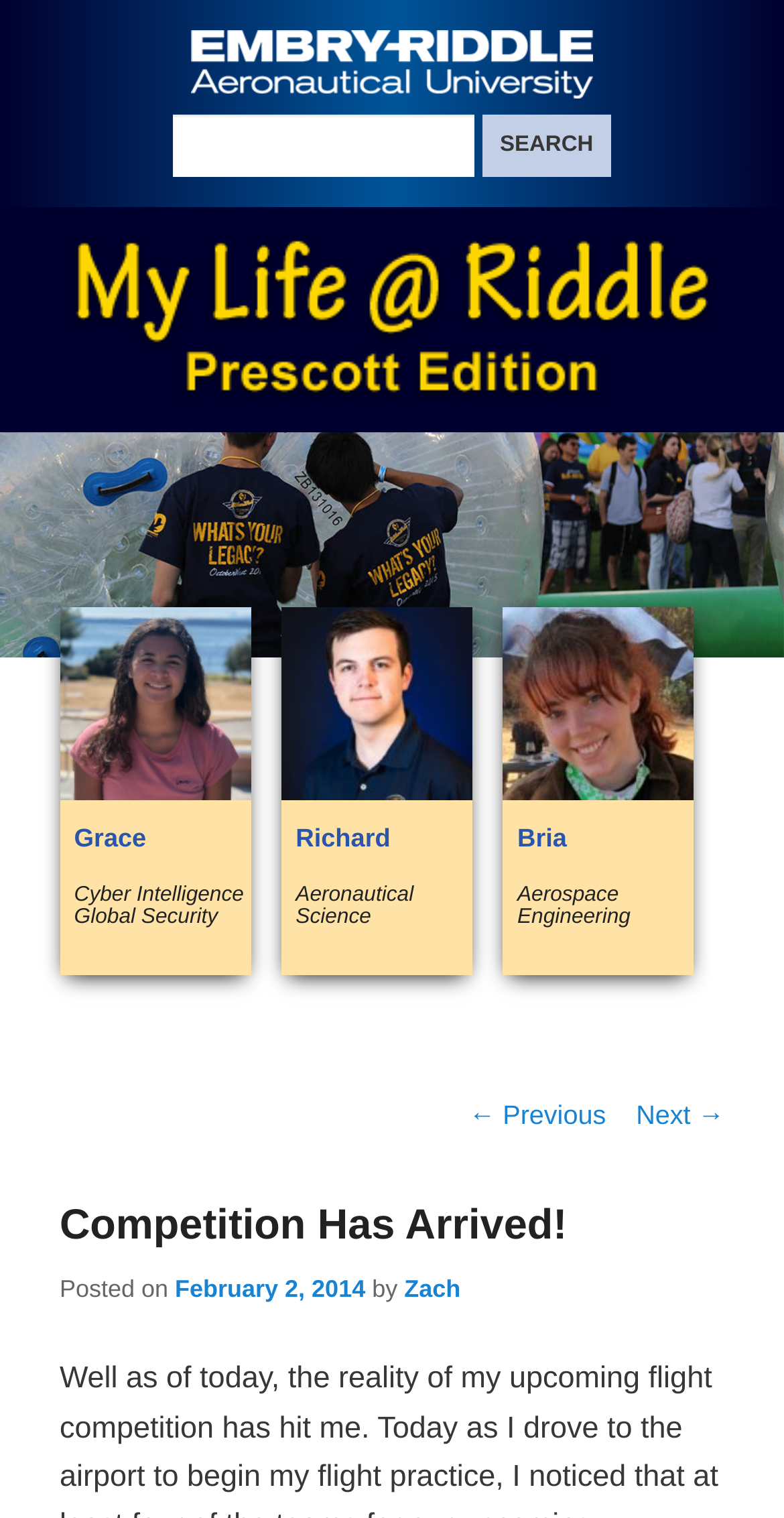What is the name of the blogger who wrote this post?
Answer the question with a single word or phrase, referring to the image.

Zach